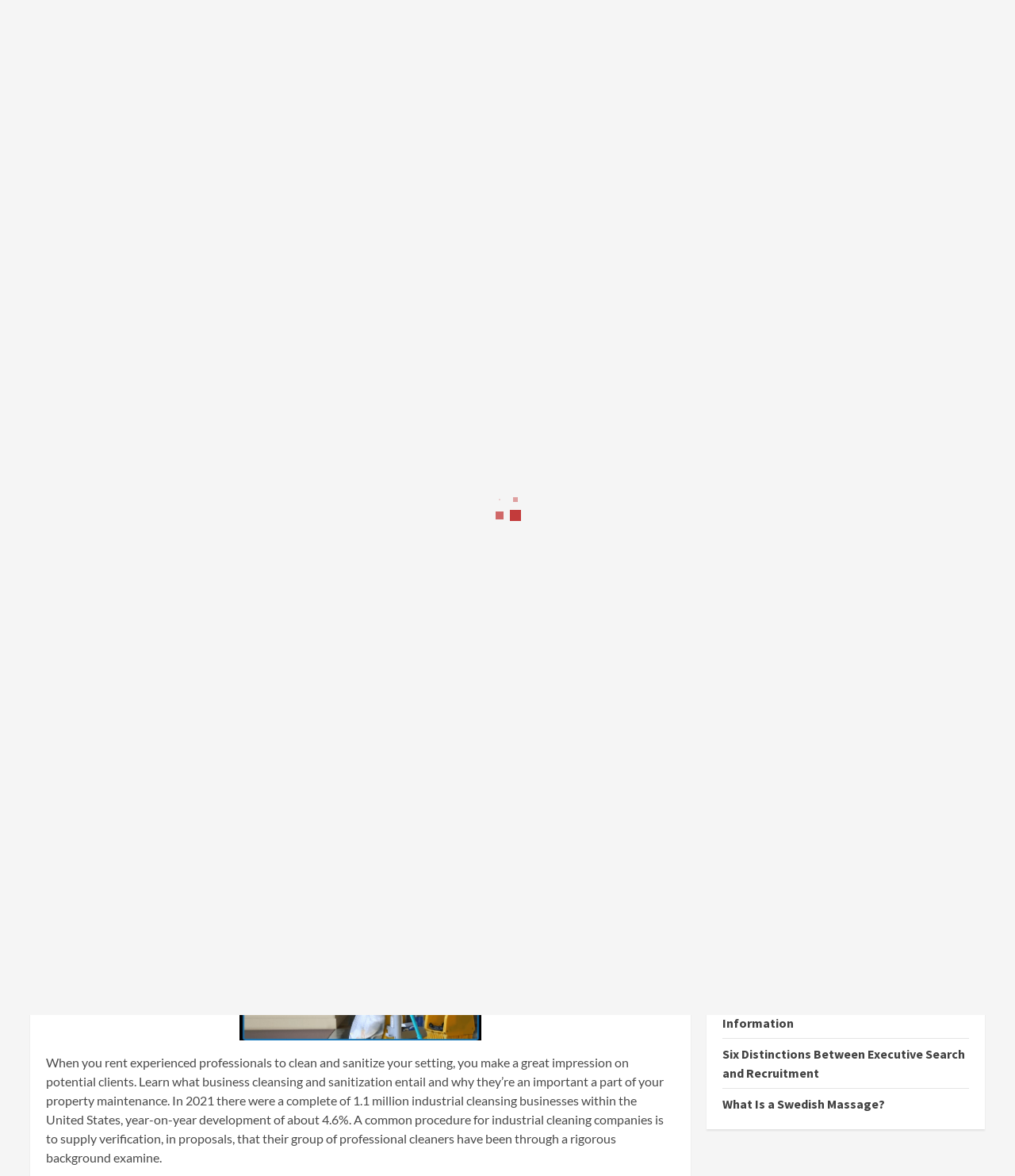How many related posts are listed on the webpage?
Look at the image and construct a detailed response to the question.

The related posts section is located at the bottom right corner of the webpage, which can be found in the complementary element with bounding box coordinates [0.696, 0.255, 0.97, 0.96]. There are 15 links listed in the related posts section, each with a different title and bounding box coordinates.